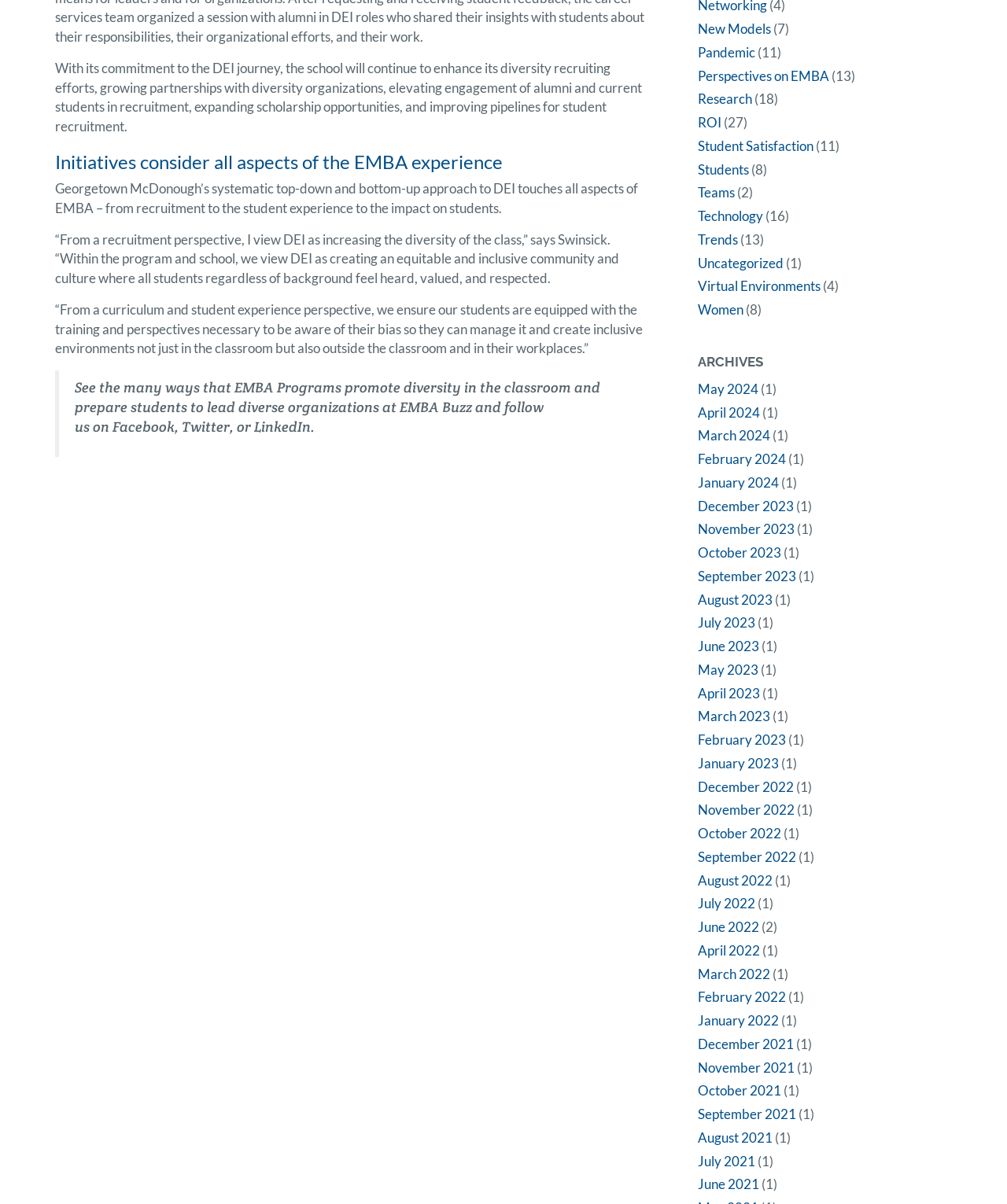Identify the bounding box coordinates of the area that should be clicked in order to complete the given instruction: "Follow on Facebook". The bounding box coordinates should be four float numbers between 0 and 1, i.e., [left, top, right, bottom].

[0.112, 0.348, 0.173, 0.362]